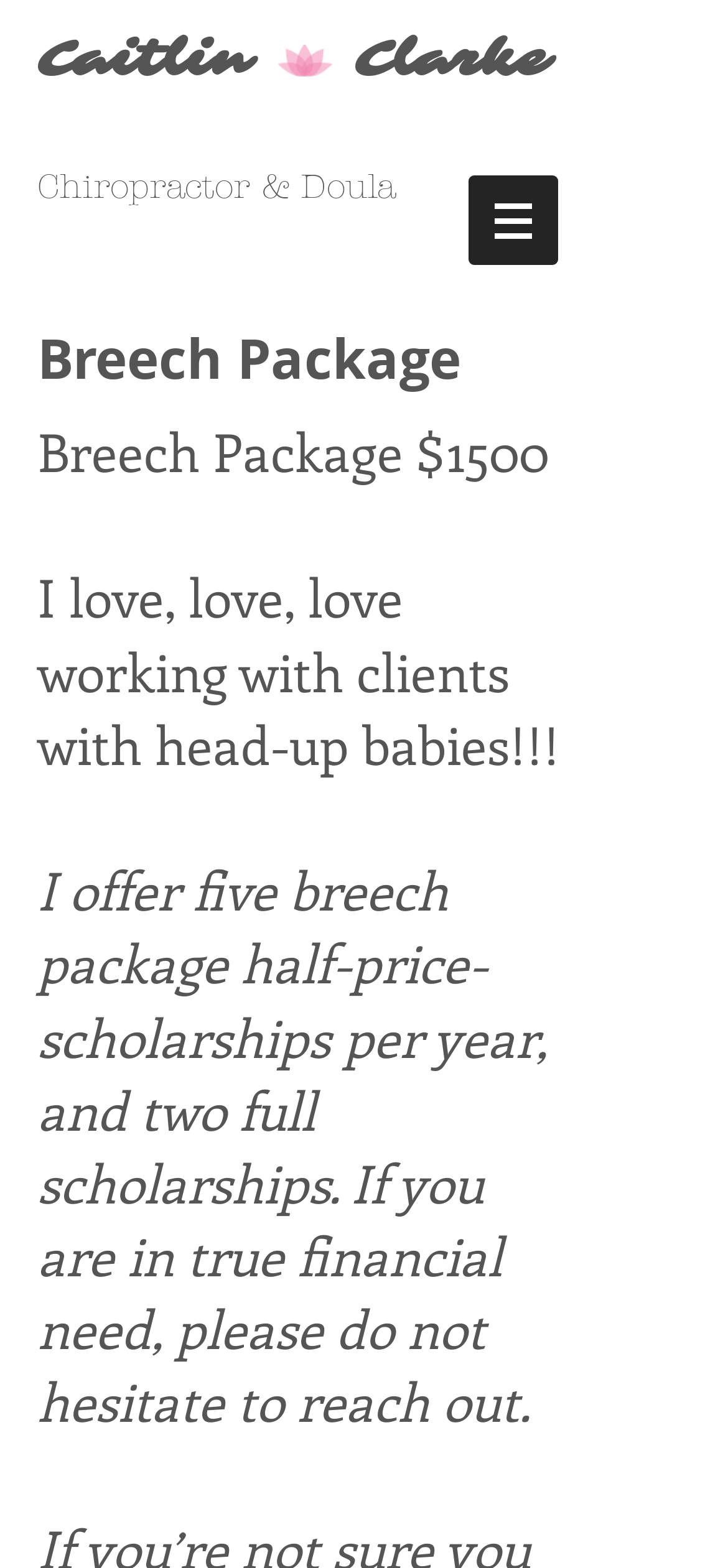Use a single word or phrase to answer the question:
How many scholarships are offered per year?

Five half-price and two full